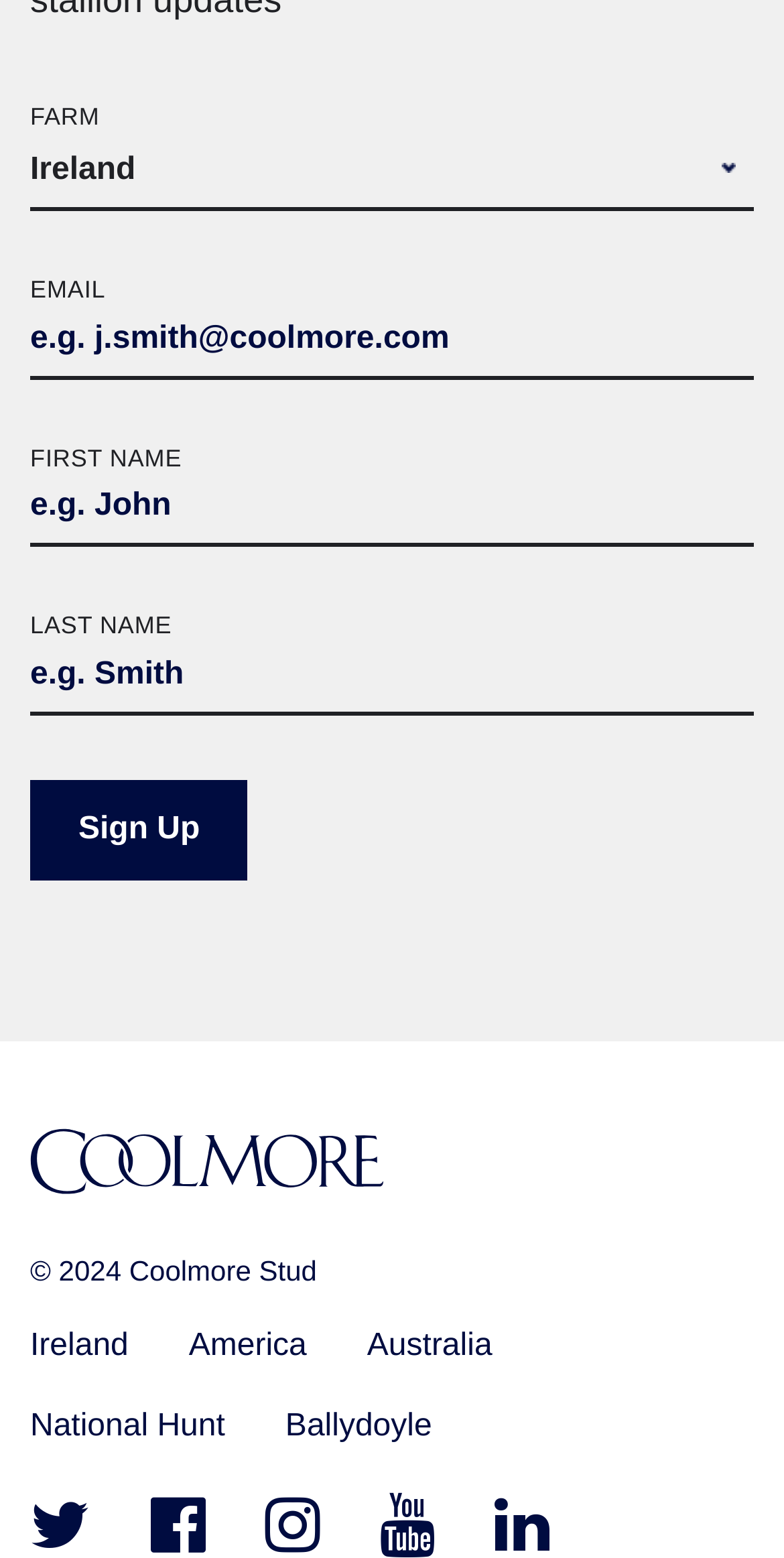Please determine the bounding box coordinates, formatted as (top-left x, top-left y, bottom-right x, bottom-right y), with all values as floating point numbers between 0 and 1. Identify the bounding box of the region described as: View Coolmore on Facebook

[0.192, 0.958, 0.262, 1.0]